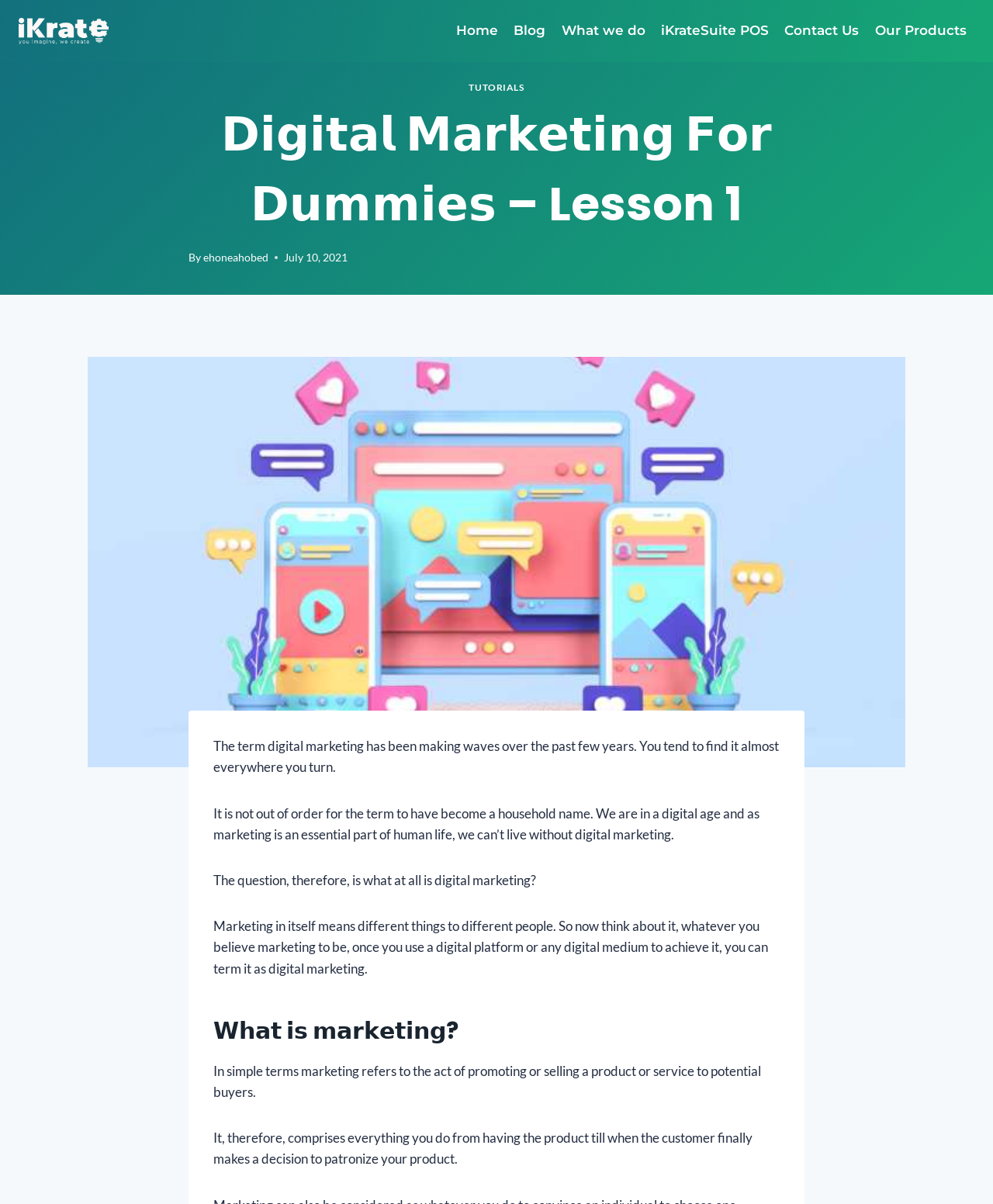What is the topic of the current lesson?
Please analyze the image and answer the question with as much detail as possible.

The topic of the current lesson can be found in the heading of the webpage, which says 'Digital Marketing for Dummies - Lesson 1'.